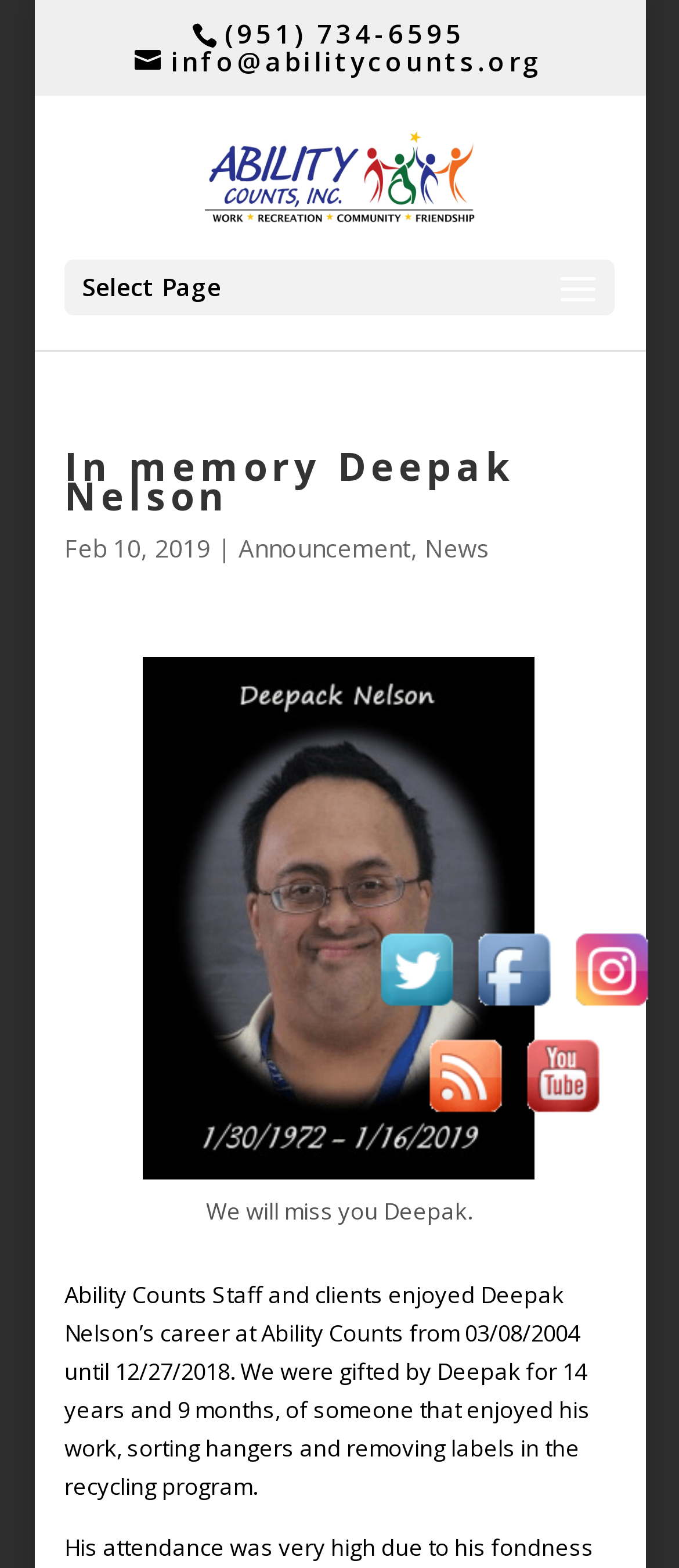What is the date of the announcement?
Look at the webpage screenshot and answer the question with a detailed explanation.

I found the date of the announcement by looking at the static text element with the bounding box coordinates [0.095, 0.339, 0.31, 0.36] which contains the date 'Feb 10, 2019'.